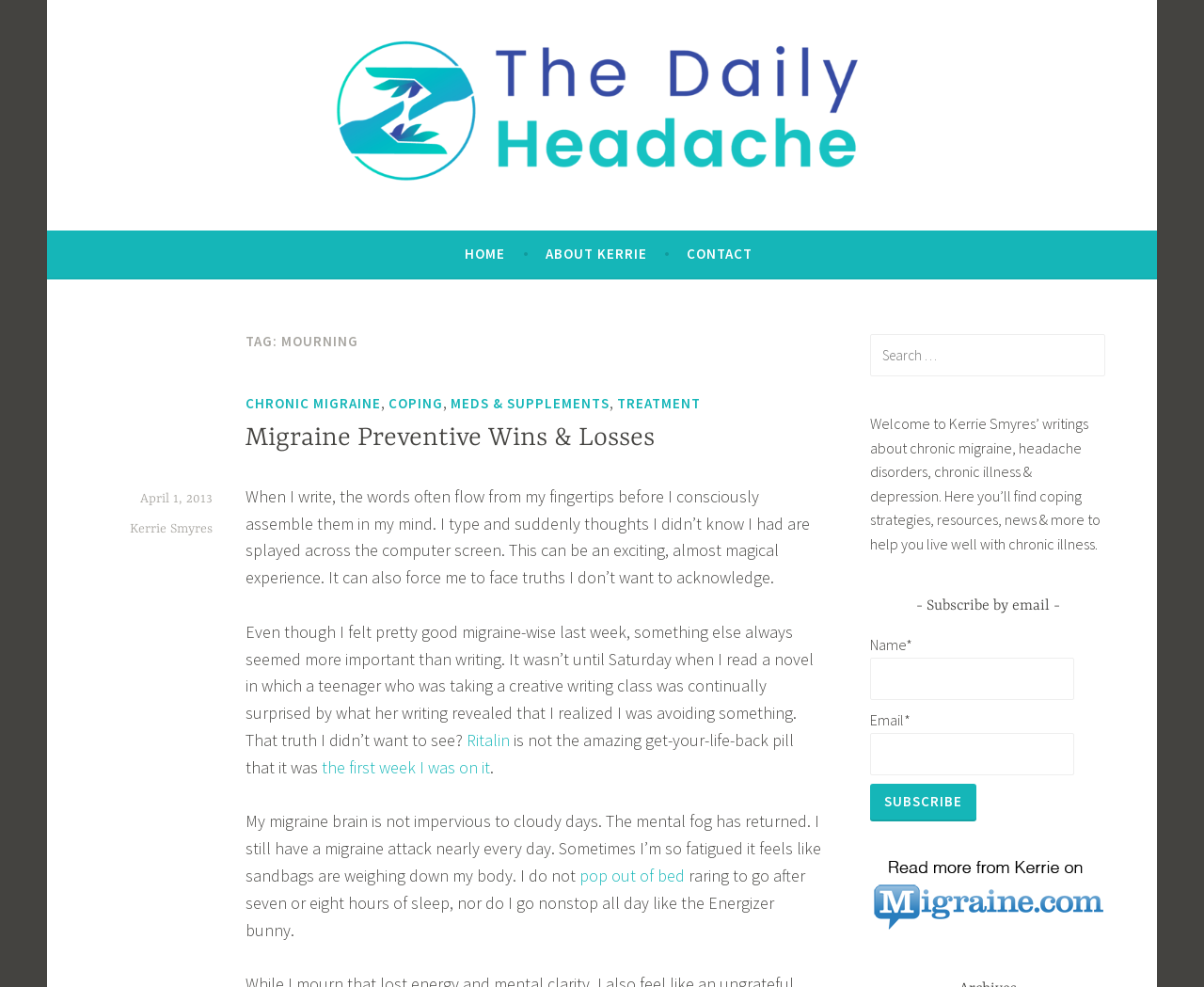Can you pinpoint the bounding box coordinates for the clickable element required for this instruction: "Read the article about 'Migraine Preventive Wins & Losses'"? The coordinates should be four float numbers between 0 and 1, i.e., [left, top, right, bottom].

[0.204, 0.429, 0.544, 0.459]